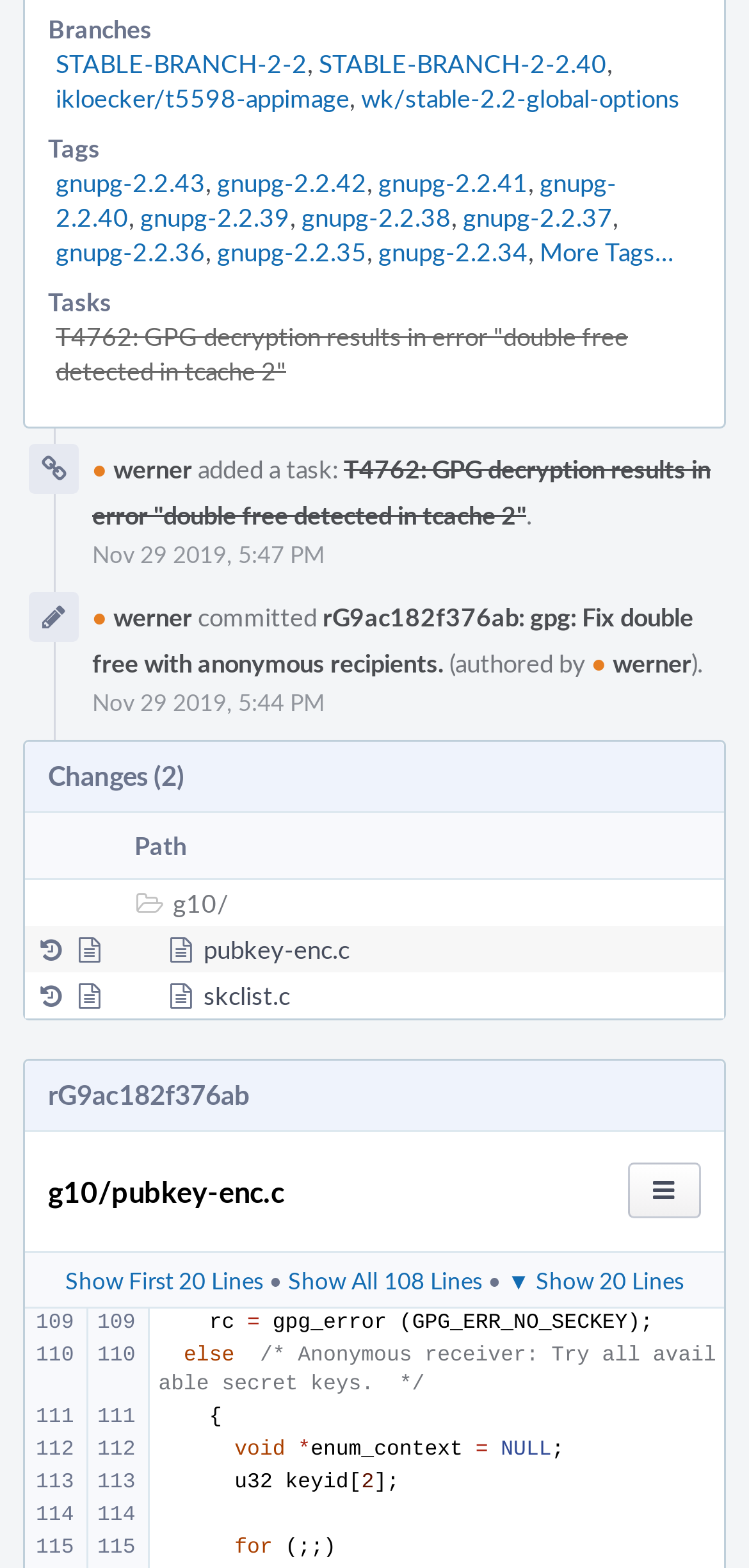Please determine the bounding box coordinates of the element's region to click in order to carry out the following instruction: "Send an inquiry for the 'Easy To Learn And Use LED Lamps Grain Sorter Simple Operation' product". The coordinates should be four float numbers between 0 and 1, i.e., [left, top, right, bottom].

None